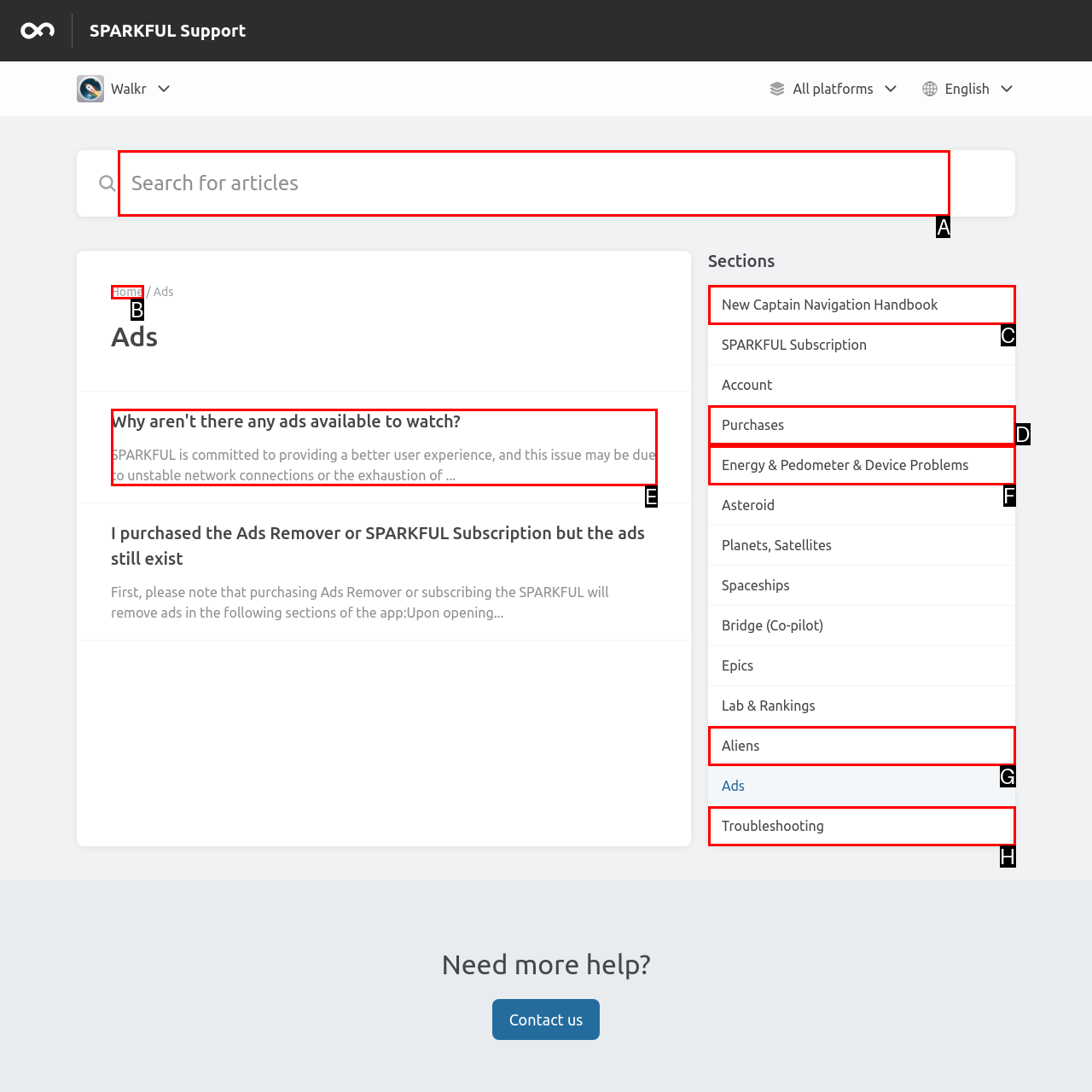Indicate the HTML element that should be clicked to perform the task: Search for articles Reply with the letter corresponding to the chosen option.

A